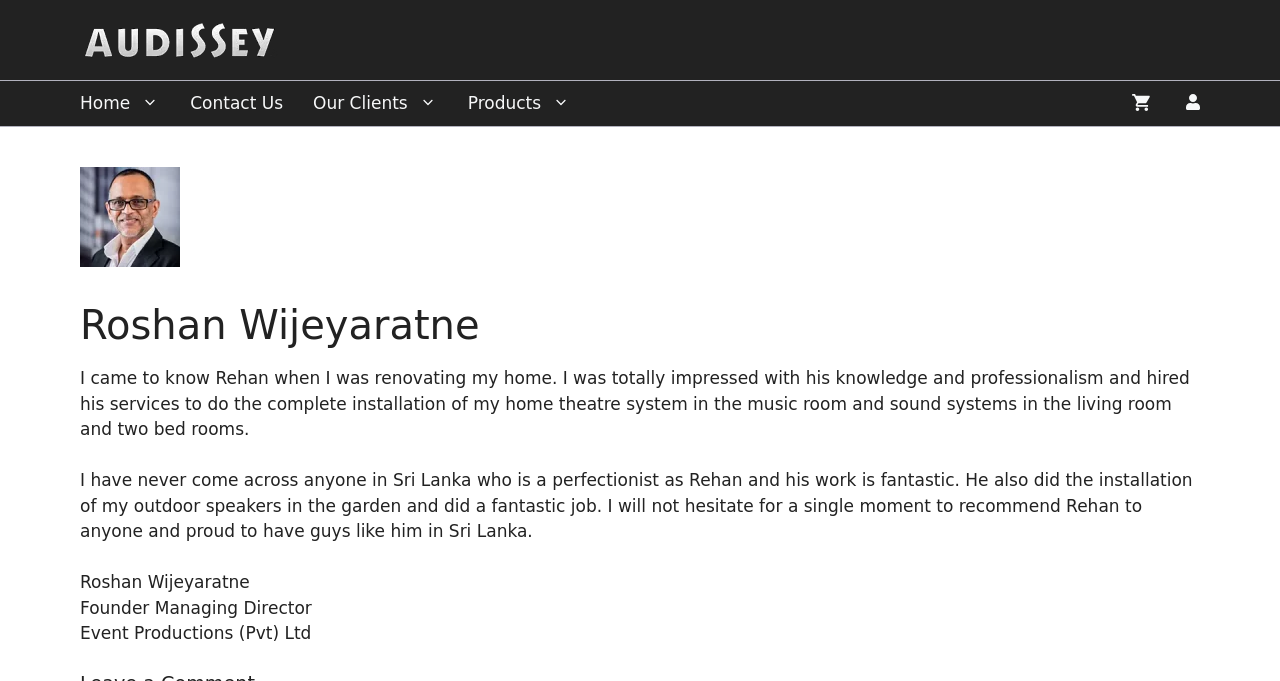Kindly respond to the following question with a single word or a brief phrase: 
How many links are in the navigation menu?

6